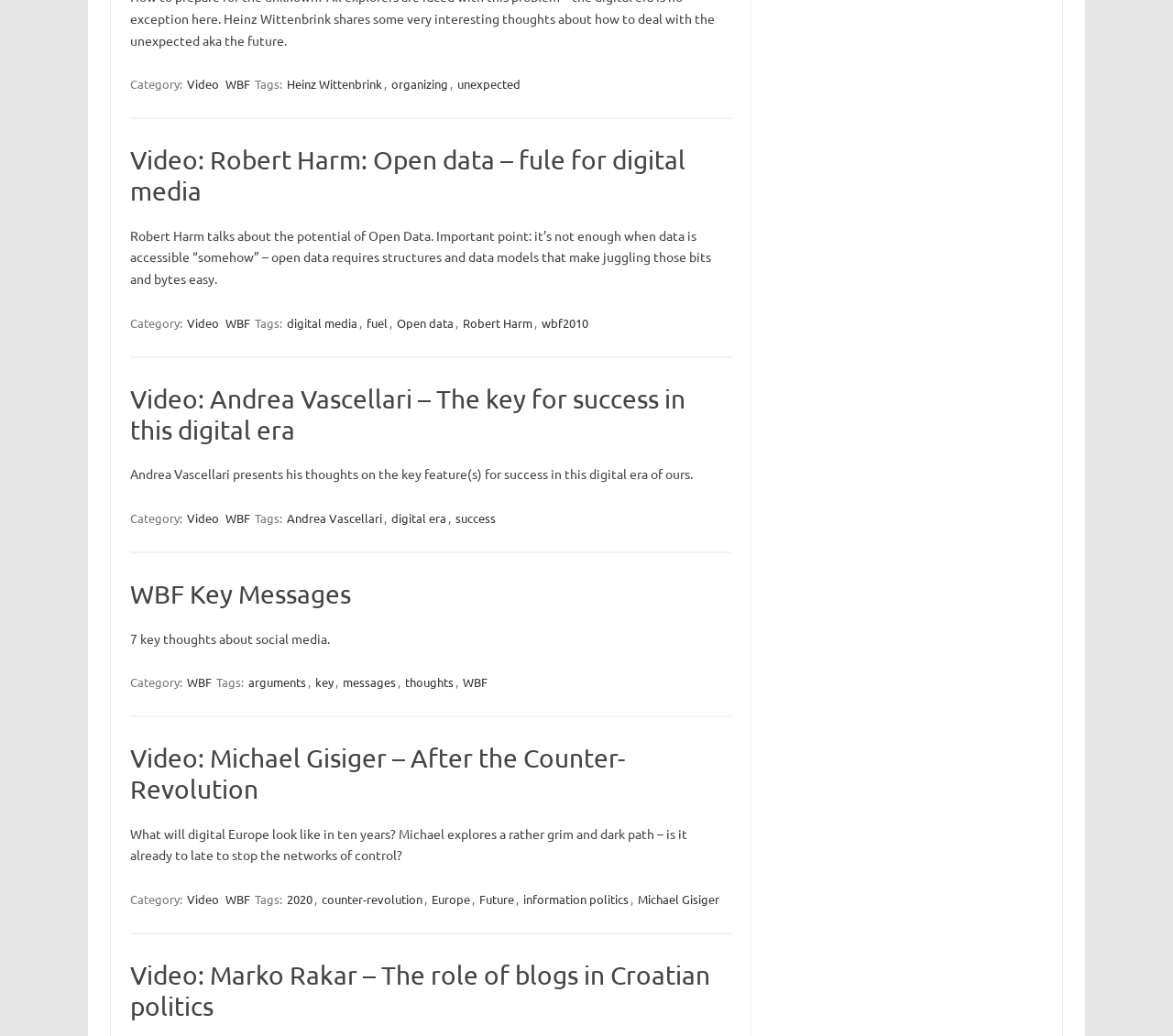Specify the bounding box coordinates of the element's region that should be clicked to achieve the following instruction: "Watch the video of 'Andrea Vascellari'". The bounding box coordinates consist of four float numbers between 0 and 1, in the format [left, top, right, bottom].

[0.111, 0.37, 0.584, 0.429]